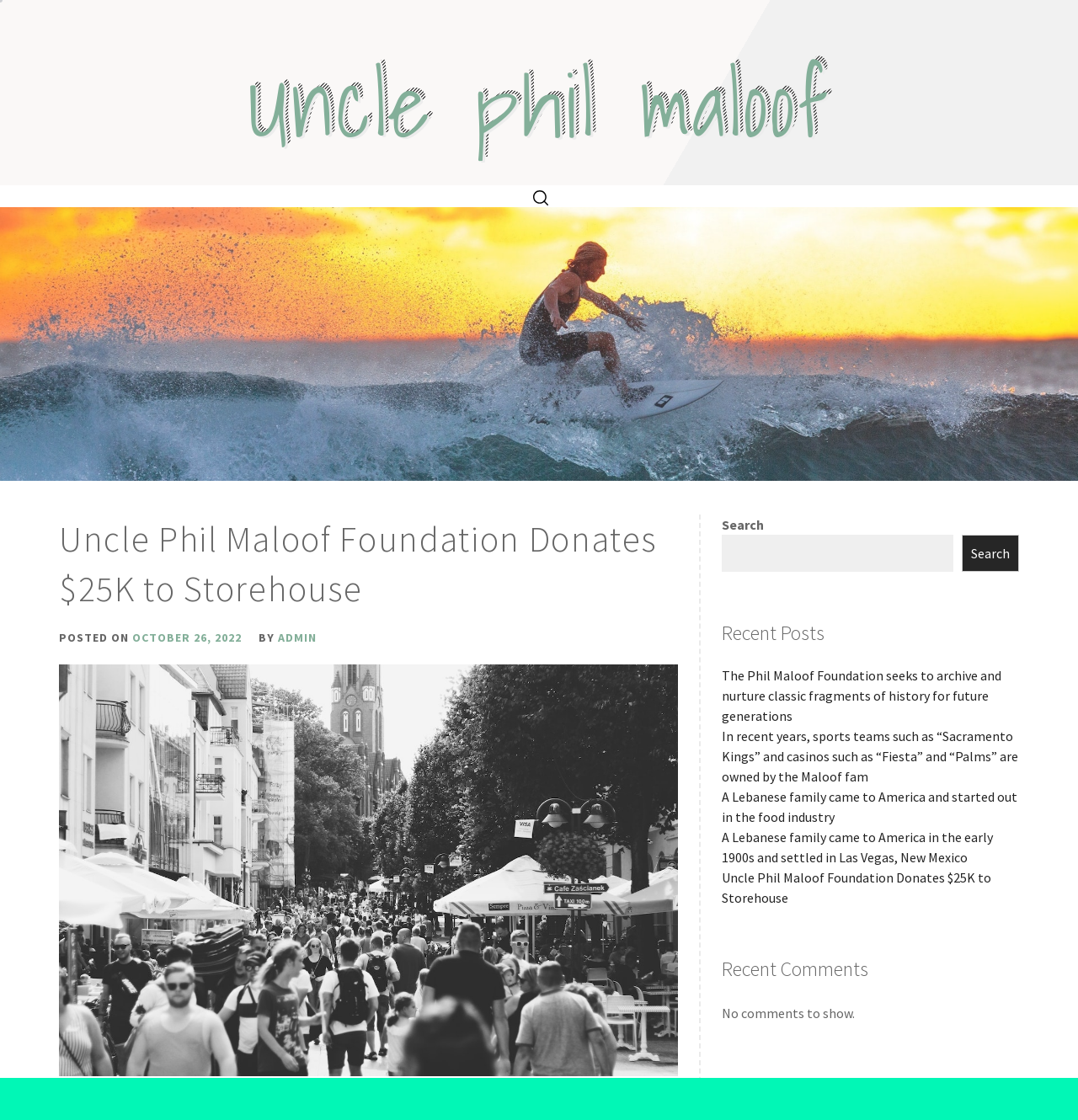Locate and extract the headline of this webpage.

Uncle Phil Maloof Foundation Donates $25K to Storehouse